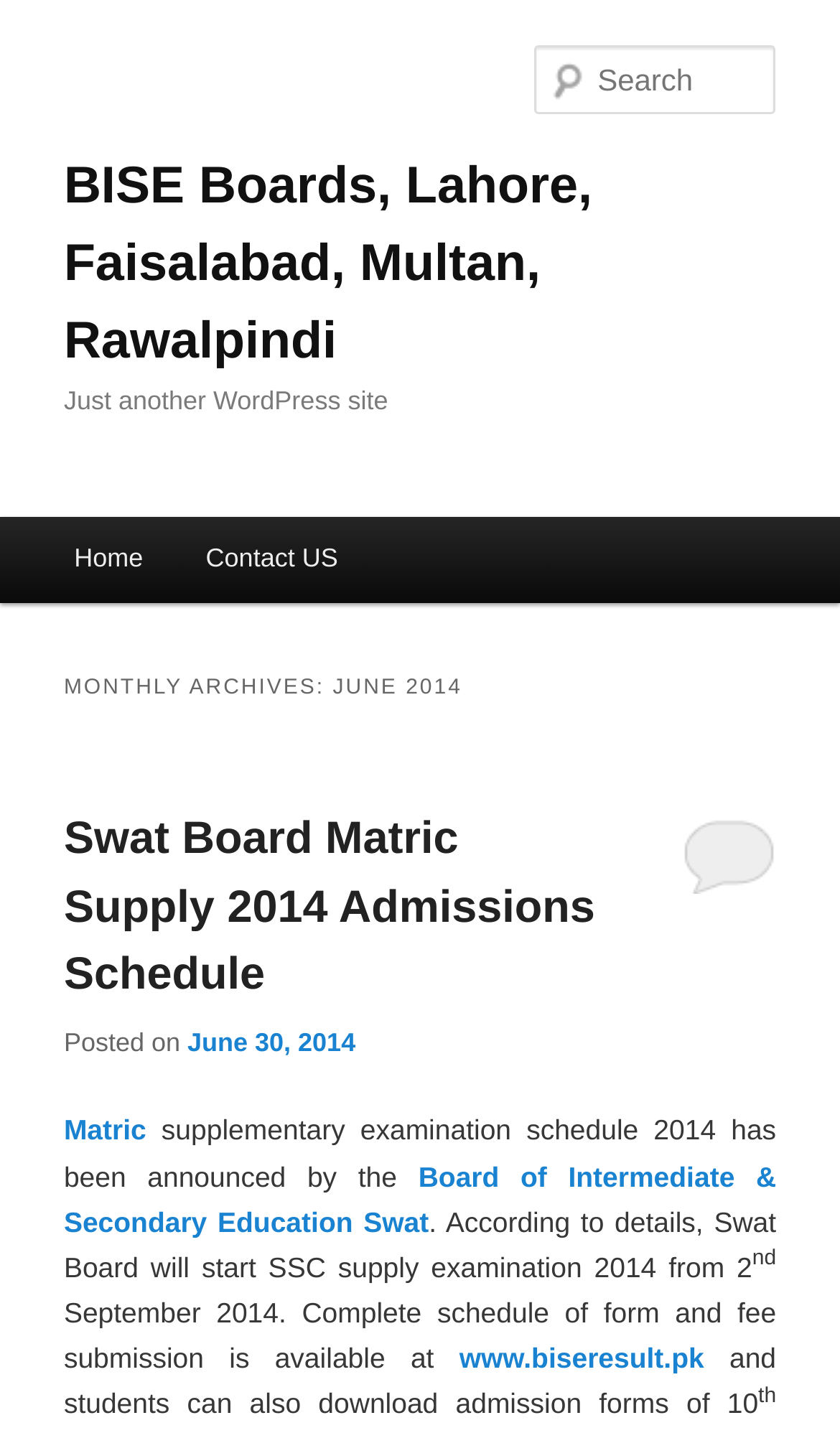Determine the title of the webpage and give its text content.

BISE Boards, Lahore, Faisalabad, Multan, Rawalpindi